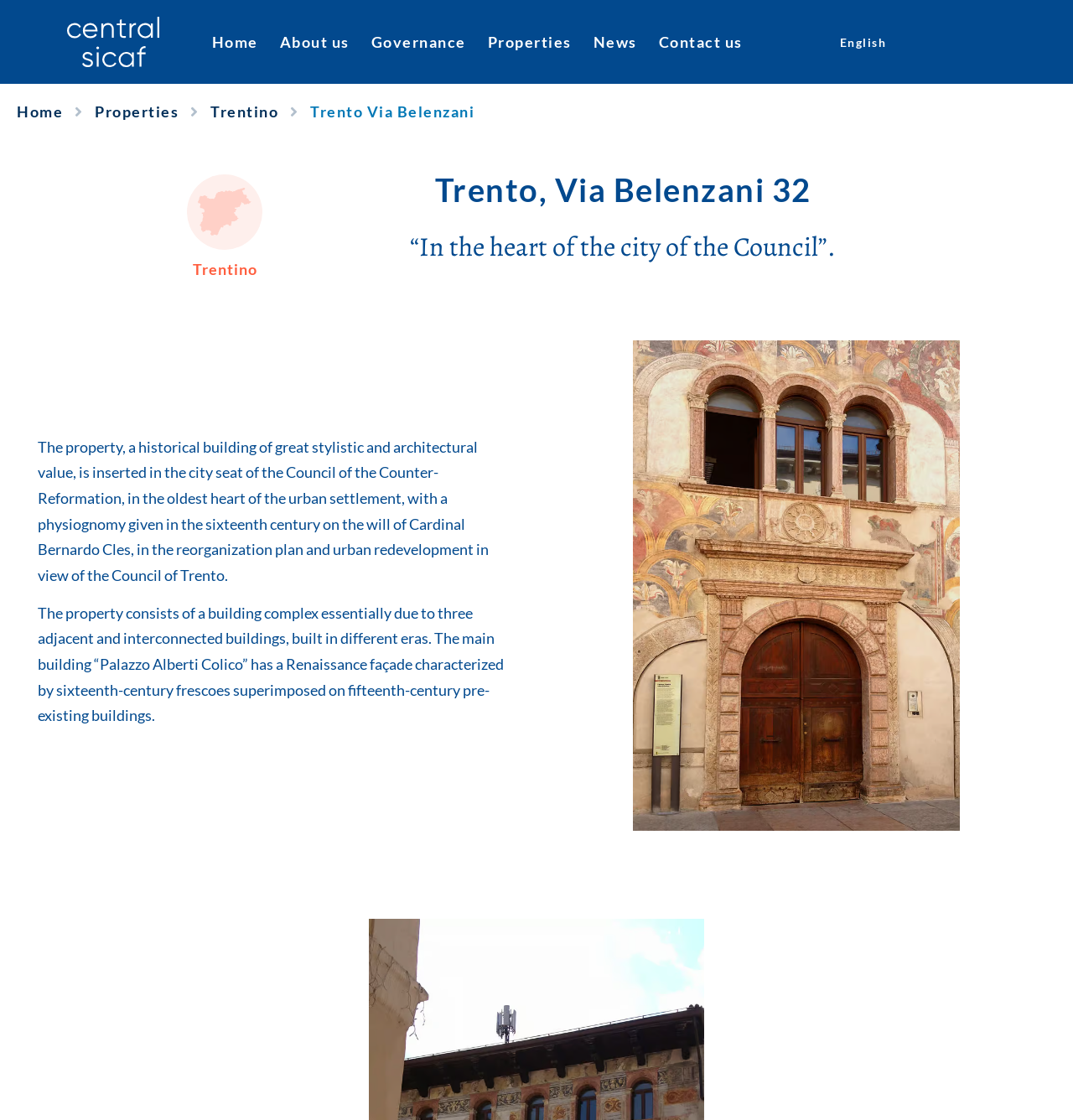Locate the bounding box coordinates of the region to be clicked to comply with the following instruction: "View the Properties page". The coordinates must be four float numbers between 0 and 1, in the form [left, top, right, bottom].

[0.444, 0.019, 0.543, 0.055]